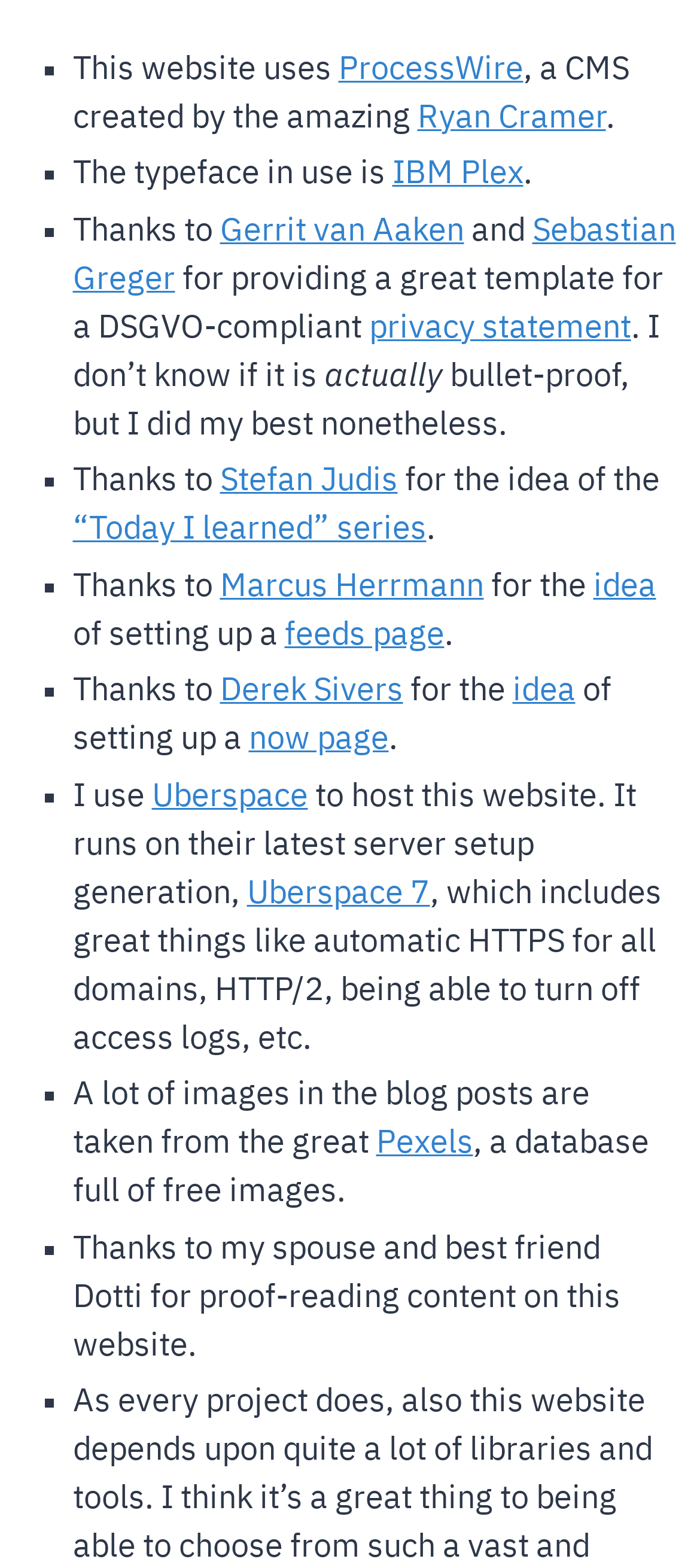Based on the element description, predict the bounding box coordinates (top-left x, top-left y, bottom-right x, bottom-right y) for the UI element in the screenshot: Ryan Cramer

[0.596, 0.065, 0.865, 0.086]